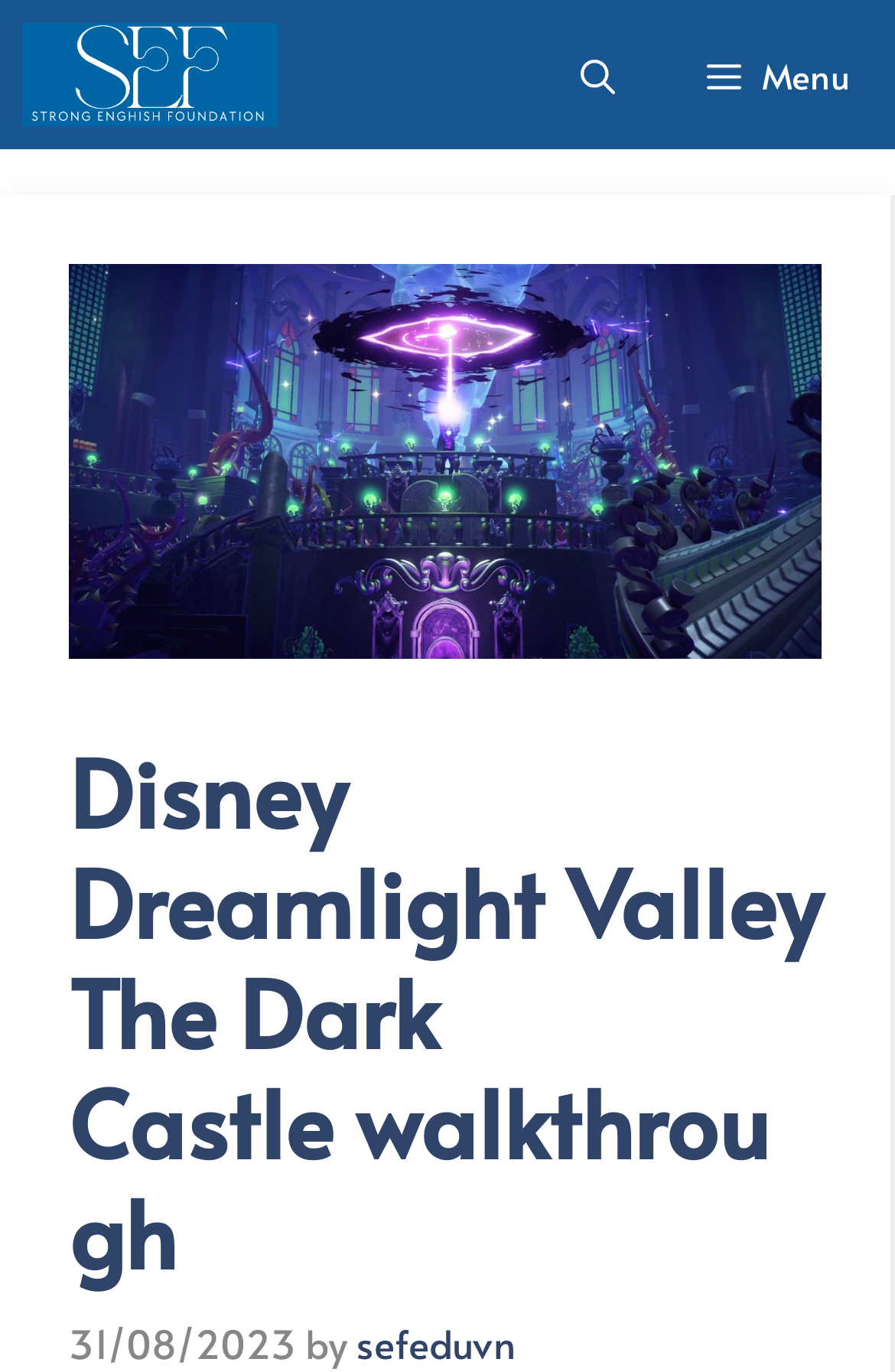Find and extract the text of the primary heading on the webpage.

Disney Dreamlight Valley The Dark Castle walkthrough